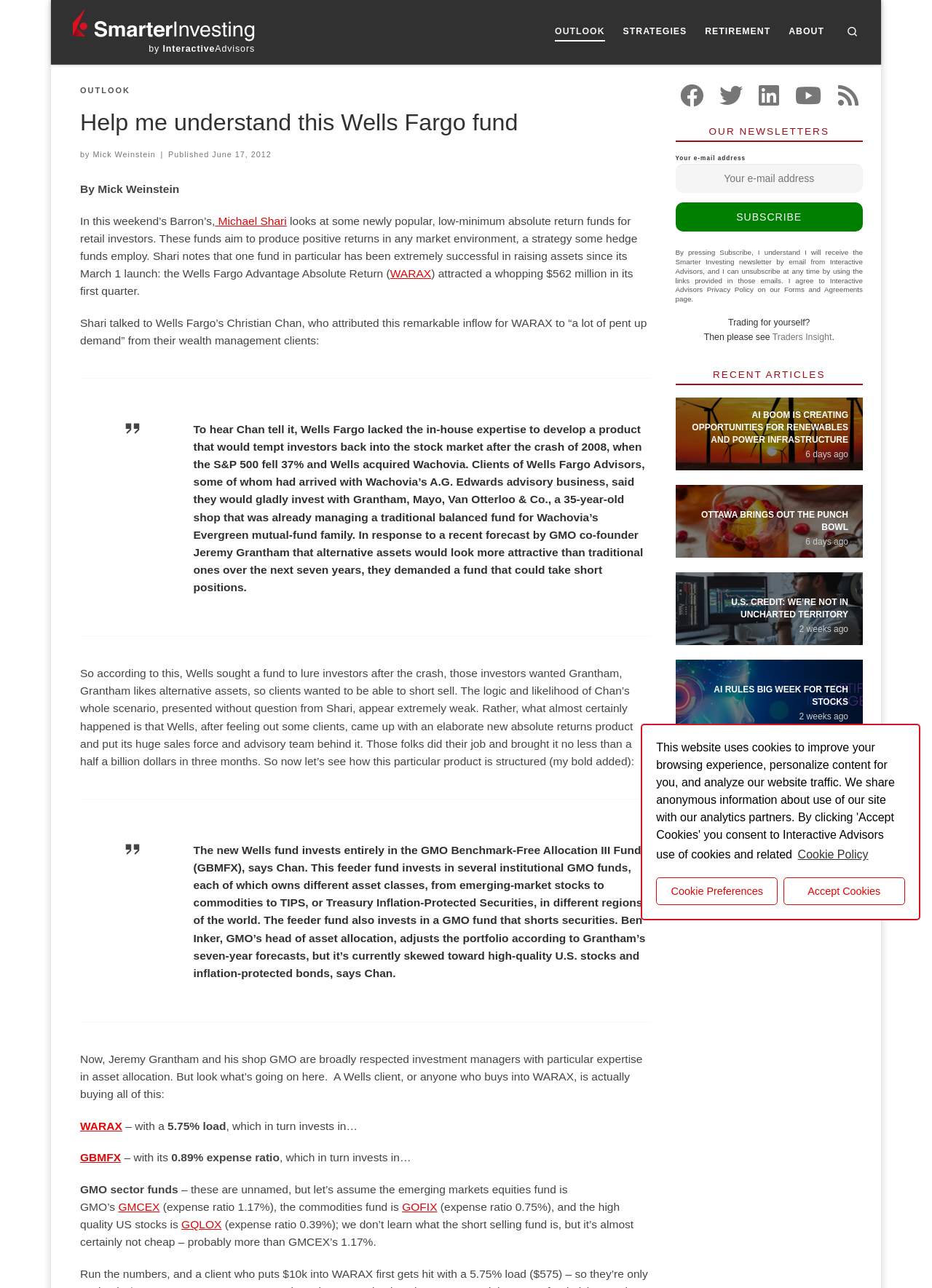Identify the main heading of the webpage and provide its text content.

Help me understand this Wells Fargo fund